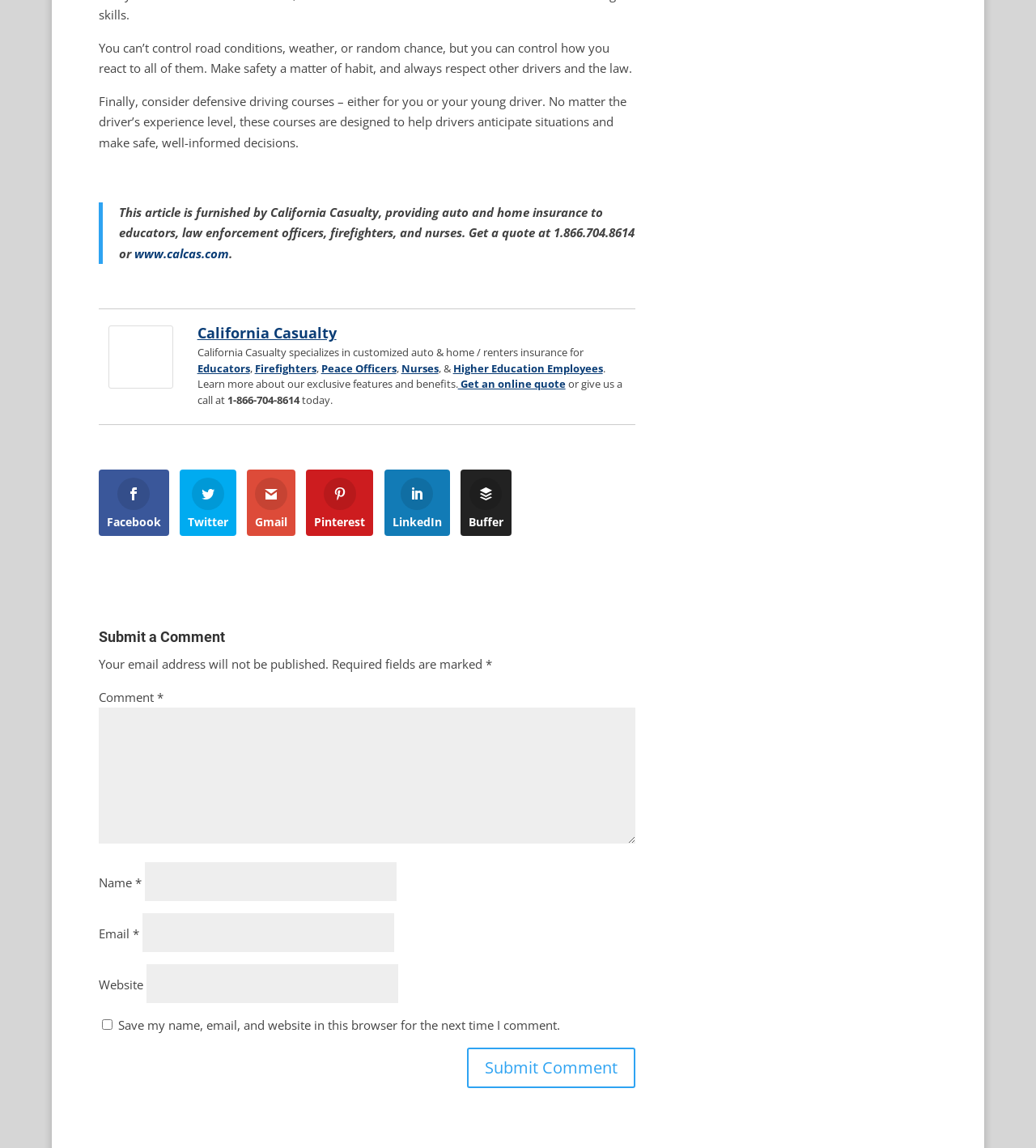Determine the bounding box coordinates of the section I need to click to execute the following instruction: "Follow California Casualty on Facebook". Provide the coordinates as four float numbers between 0 and 1, i.e., [left, top, right, bottom].

[0.095, 0.409, 0.163, 0.467]